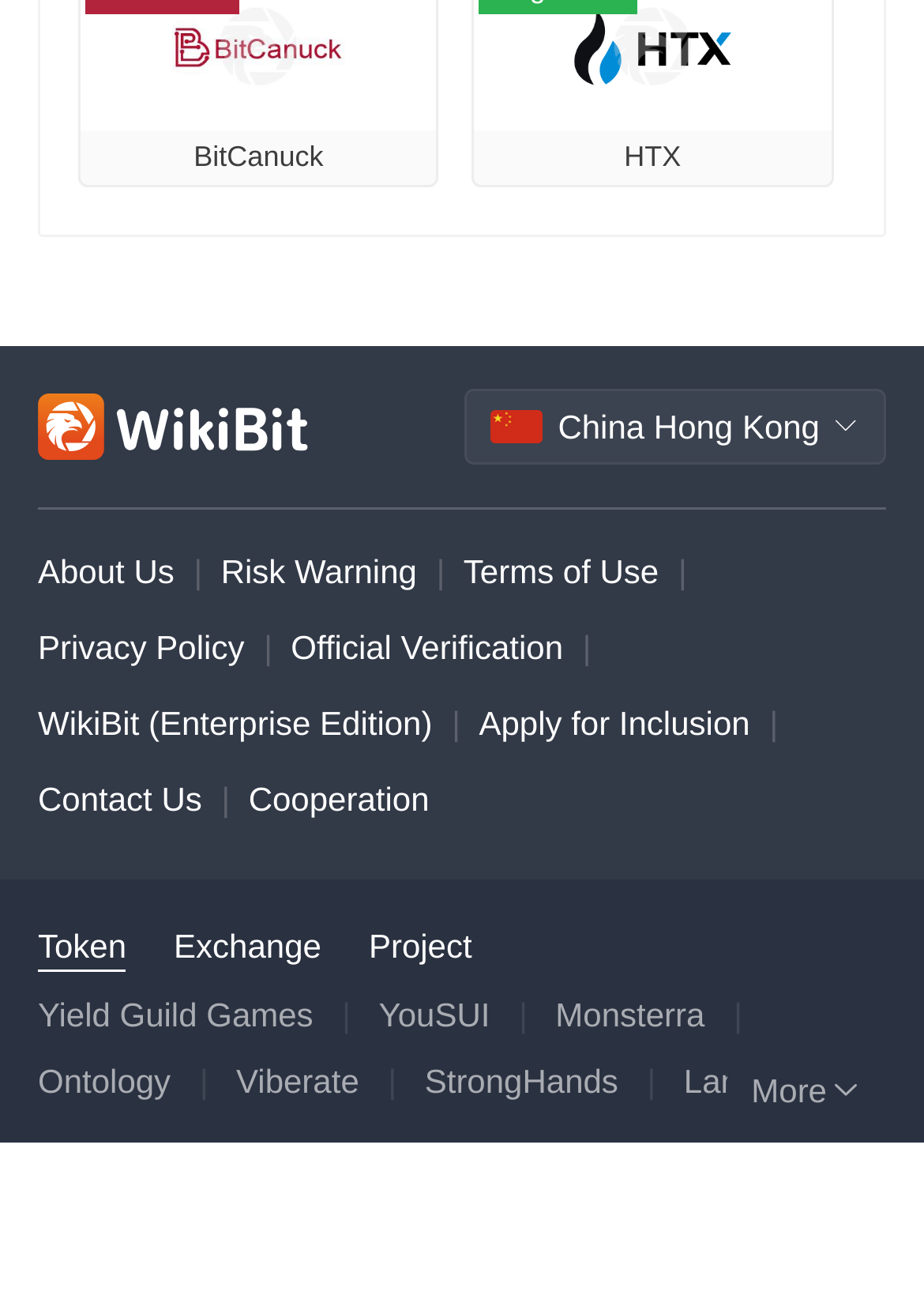Extract the bounding box coordinates for the UI element described by the text: "Risk Warning". The coordinates should be in the form of [left, top, right, bottom] with values between 0 and 1.

[0.239, 0.425, 0.451, 0.454]